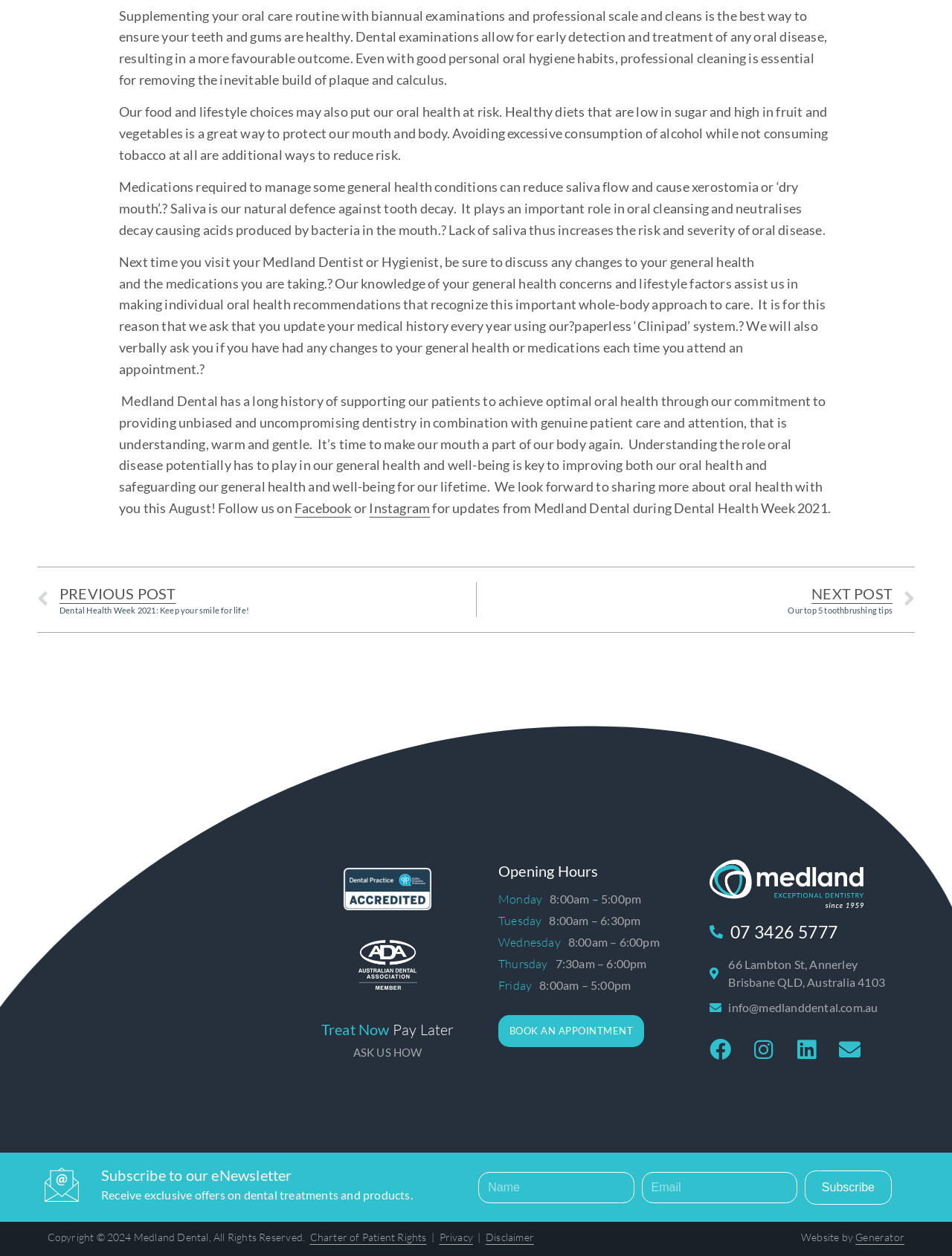Indicate the bounding box coordinates of the element that must be clicked to execute the instruction: "Visit the previous post". The coordinates should be given as four float numbers between 0 and 1, i.e., [left, top, right, bottom].

[0.039, 0.464, 0.5, 0.491]